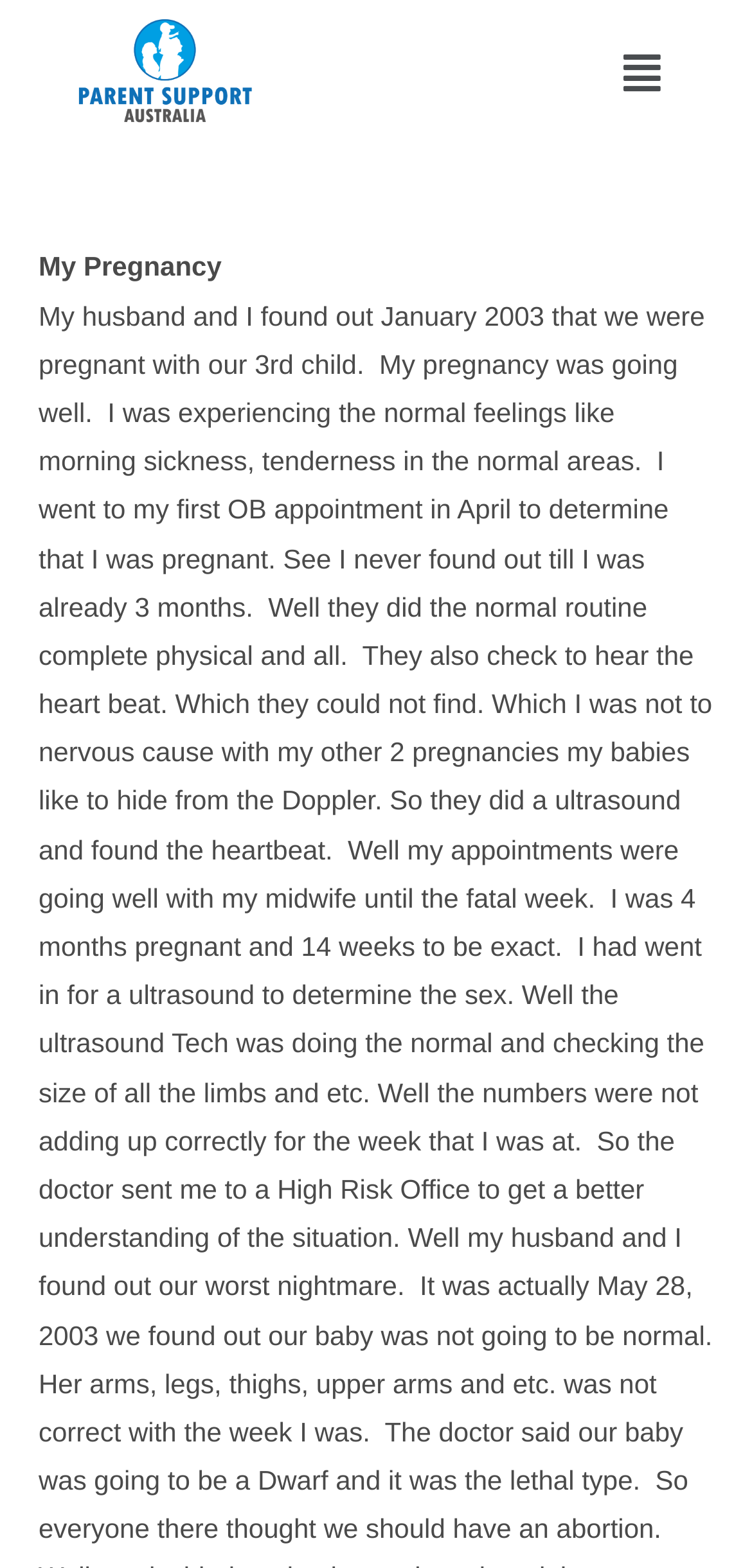Please specify the bounding box coordinates in the format (top-left x, top-left y, bottom-right x, bottom-right y), with values ranging from 0 to 1. Identify the bounding box for the UI component described as follows: Menu

[0.809, 0.023, 0.897, 0.071]